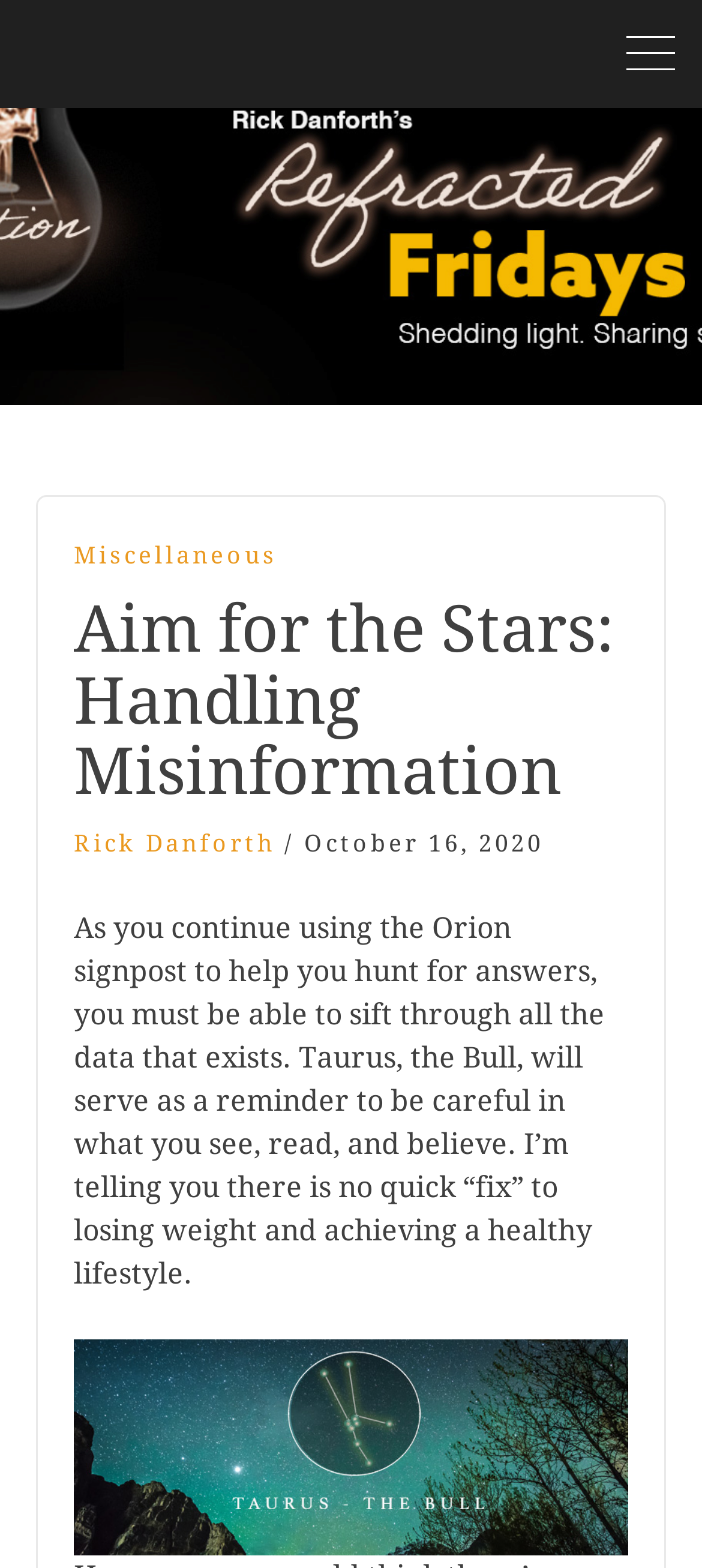Please give a succinct answer using a single word or phrase:
Who is the author of the article?

Rick Danforth